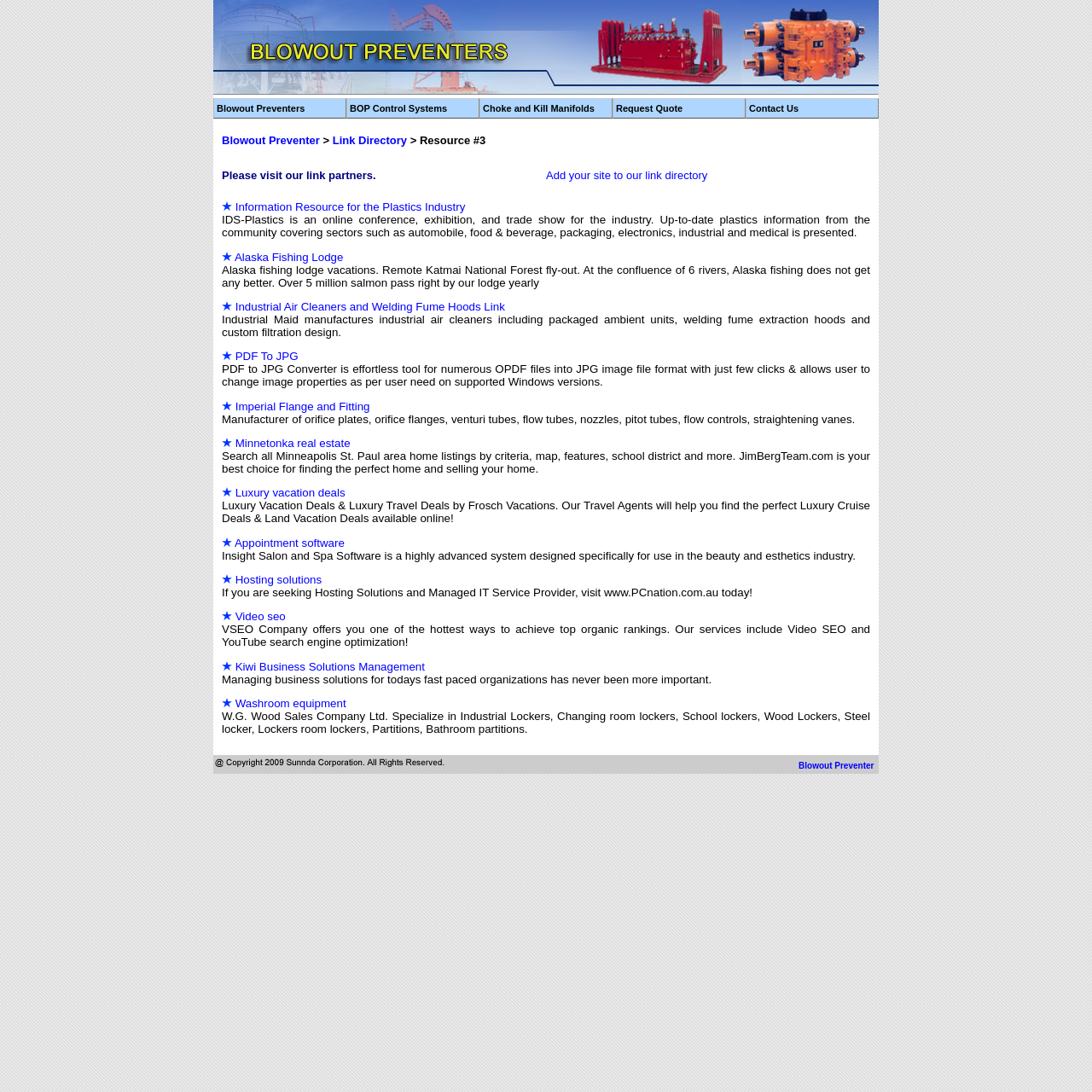Please answer the following question using a single word or phrase: 
What is the topic of the resource 'IDS-Plastics'?

Plastics industry